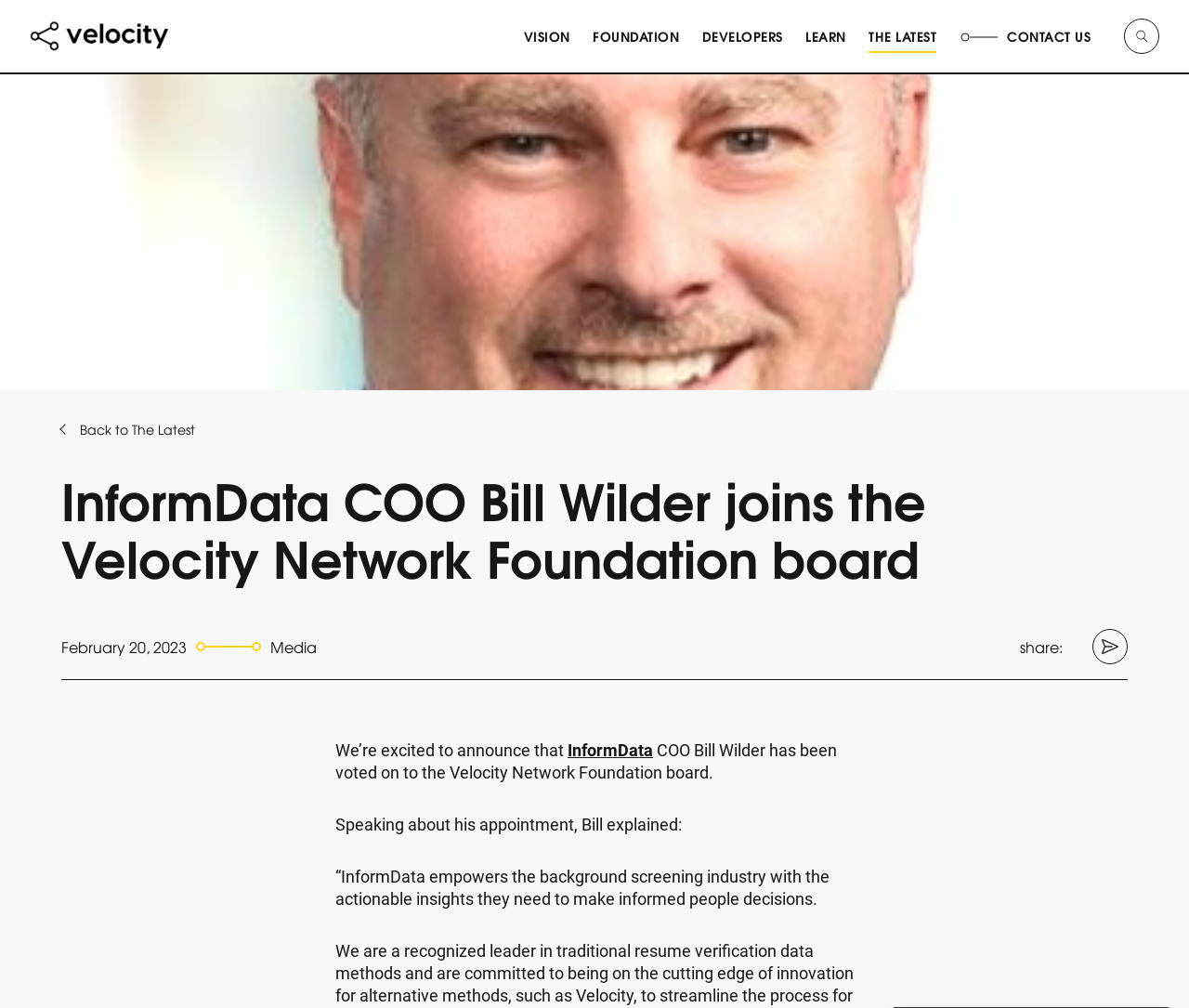Provide the bounding box coordinates of the UI element this sentence describes: "Learn".

[0.677, 0.026, 0.711, 0.045]